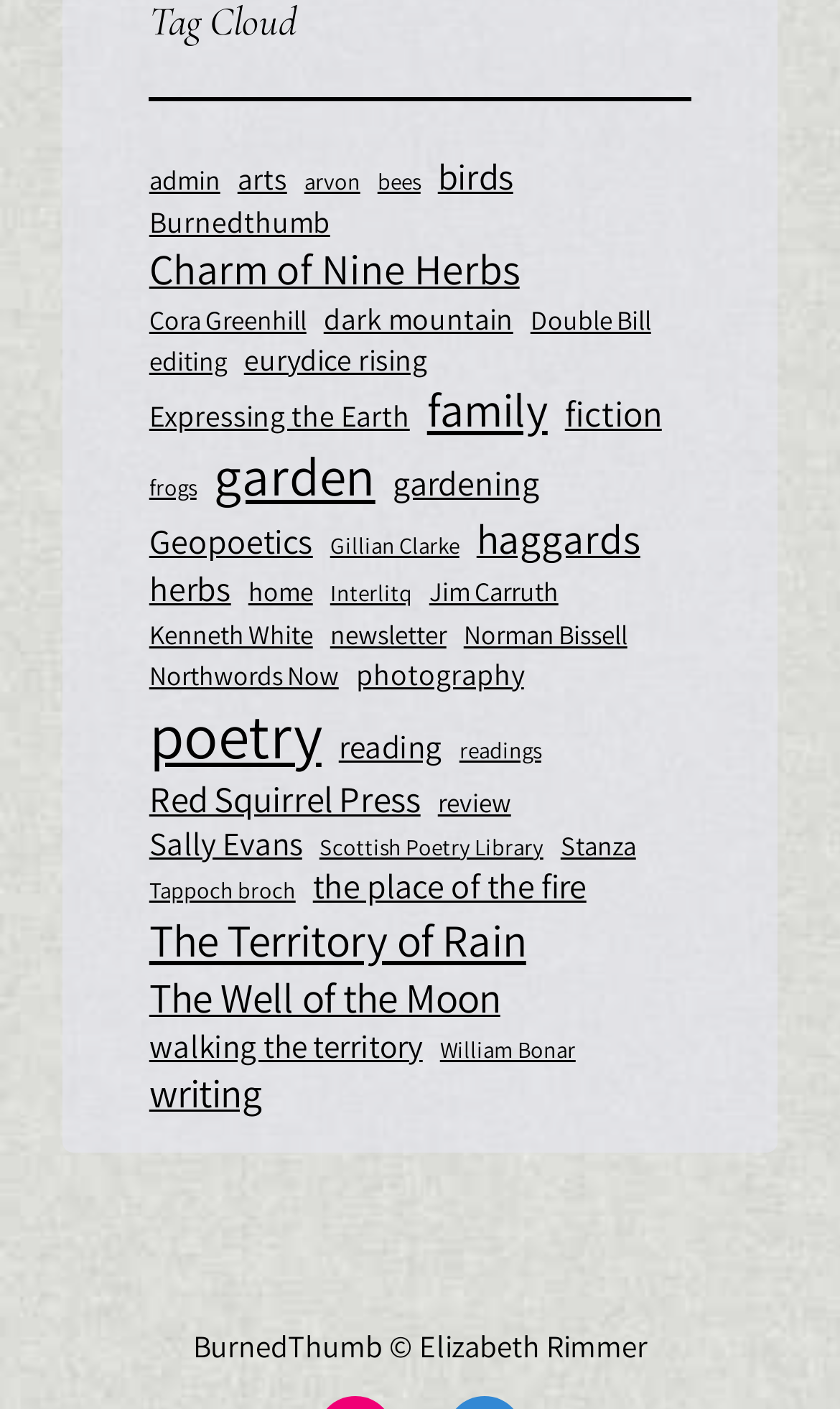Please identify the bounding box coordinates of the element I need to click to follow this instruction: "click on admin".

[0.178, 0.114, 0.262, 0.14]